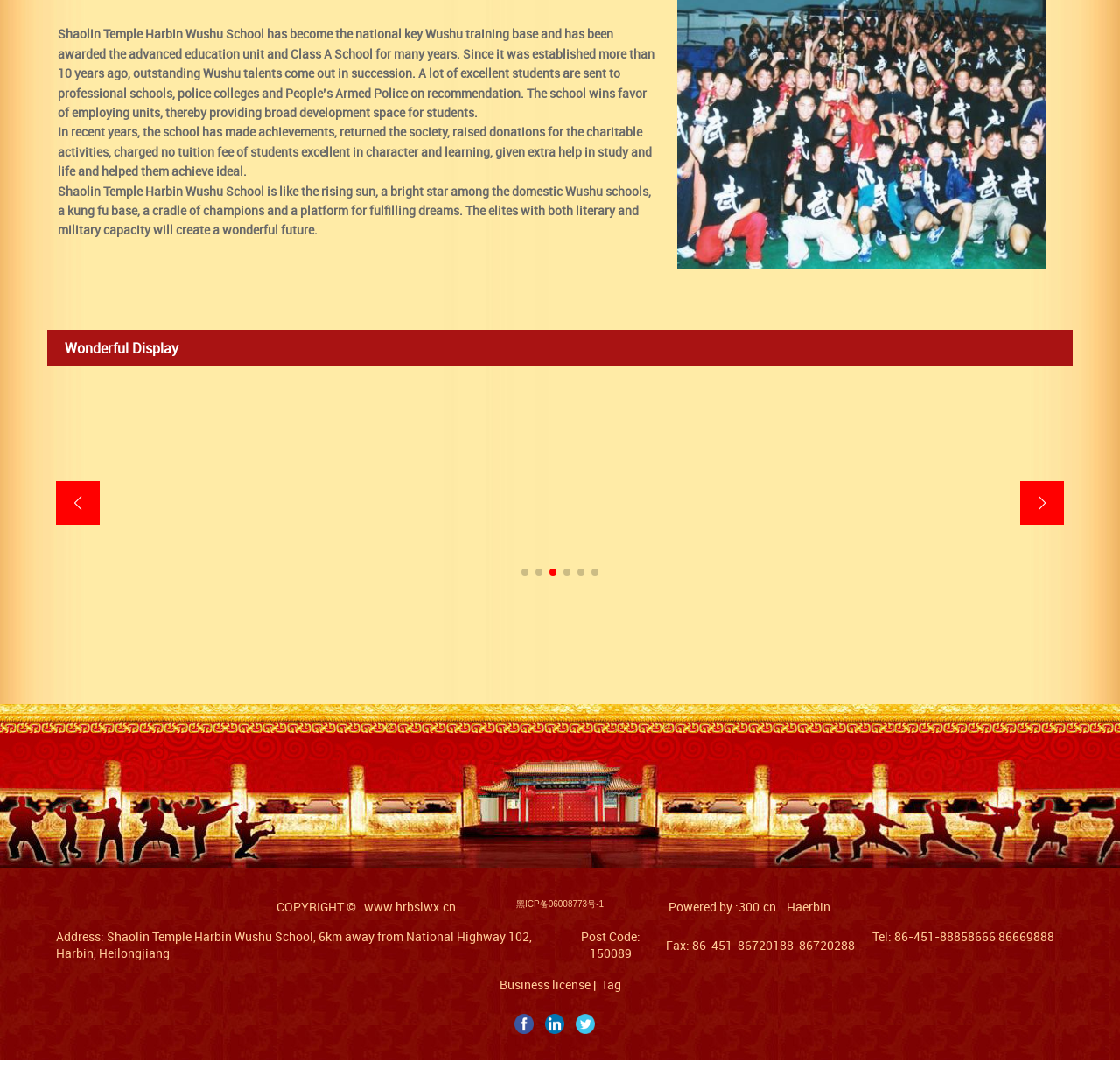Determine the bounding box for the UI element as described: "Wonderful show". The coordinates should be represented as four float numbers between 0 and 1, formatted as [left, top, right, bottom].

[0.342, 0.513, 0.43, 0.527]